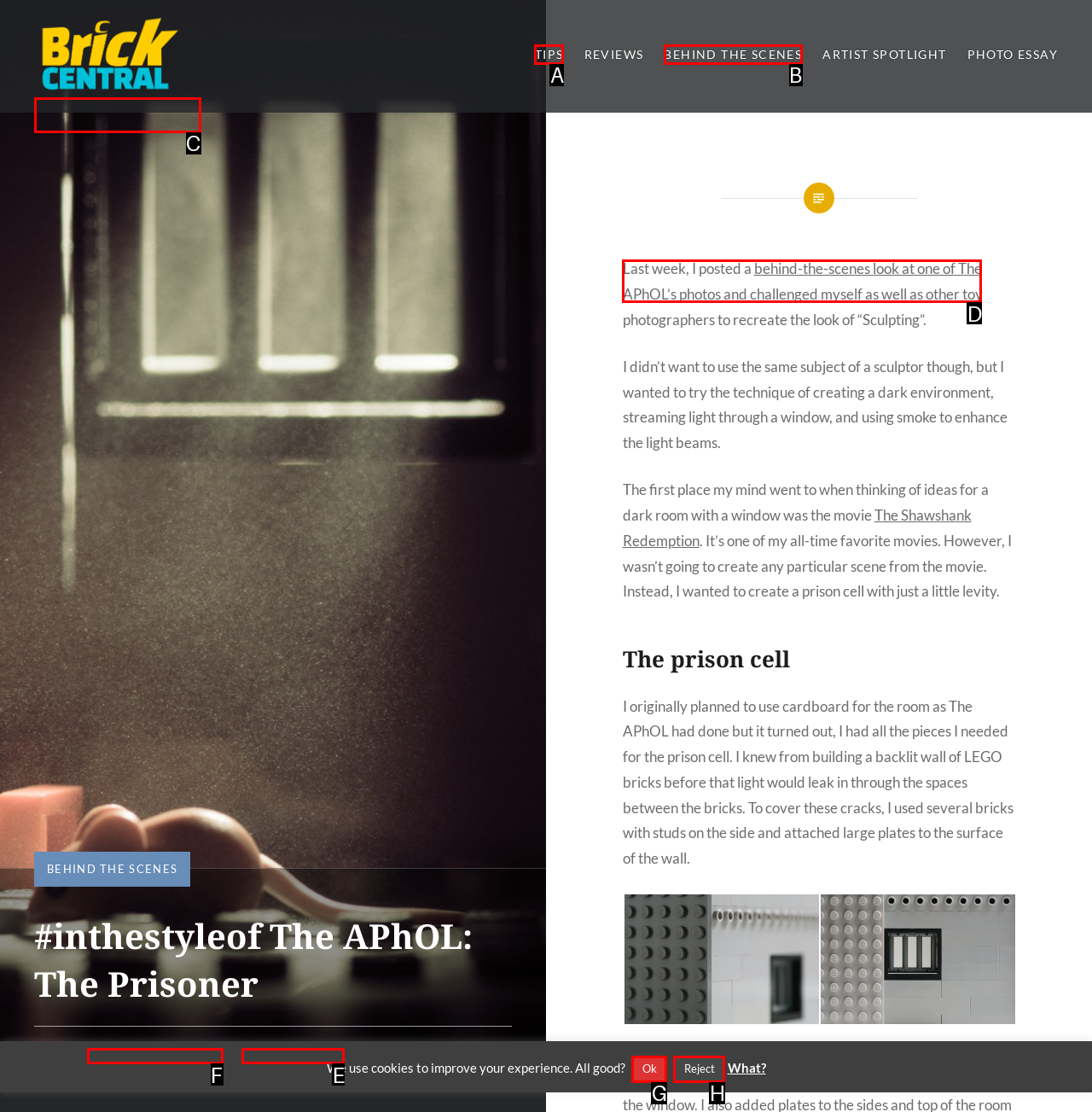Identify the letter of the UI element needed to carry out the task: Click HOME
Reply with the letter of the chosen option.

None